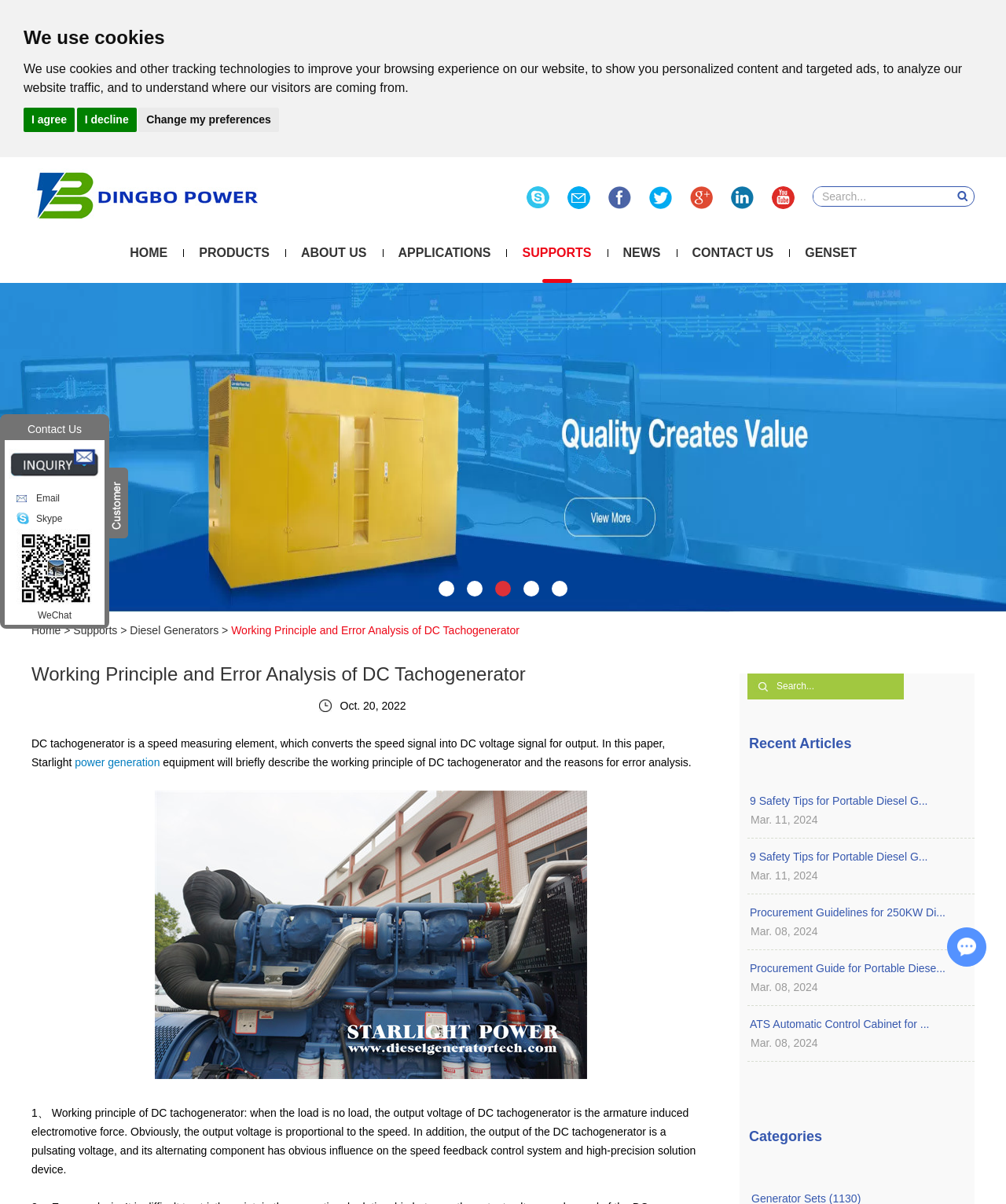Please locate and retrieve the main header text of the webpage.

Working Principle and Error Analysis of DC Tachogenerator